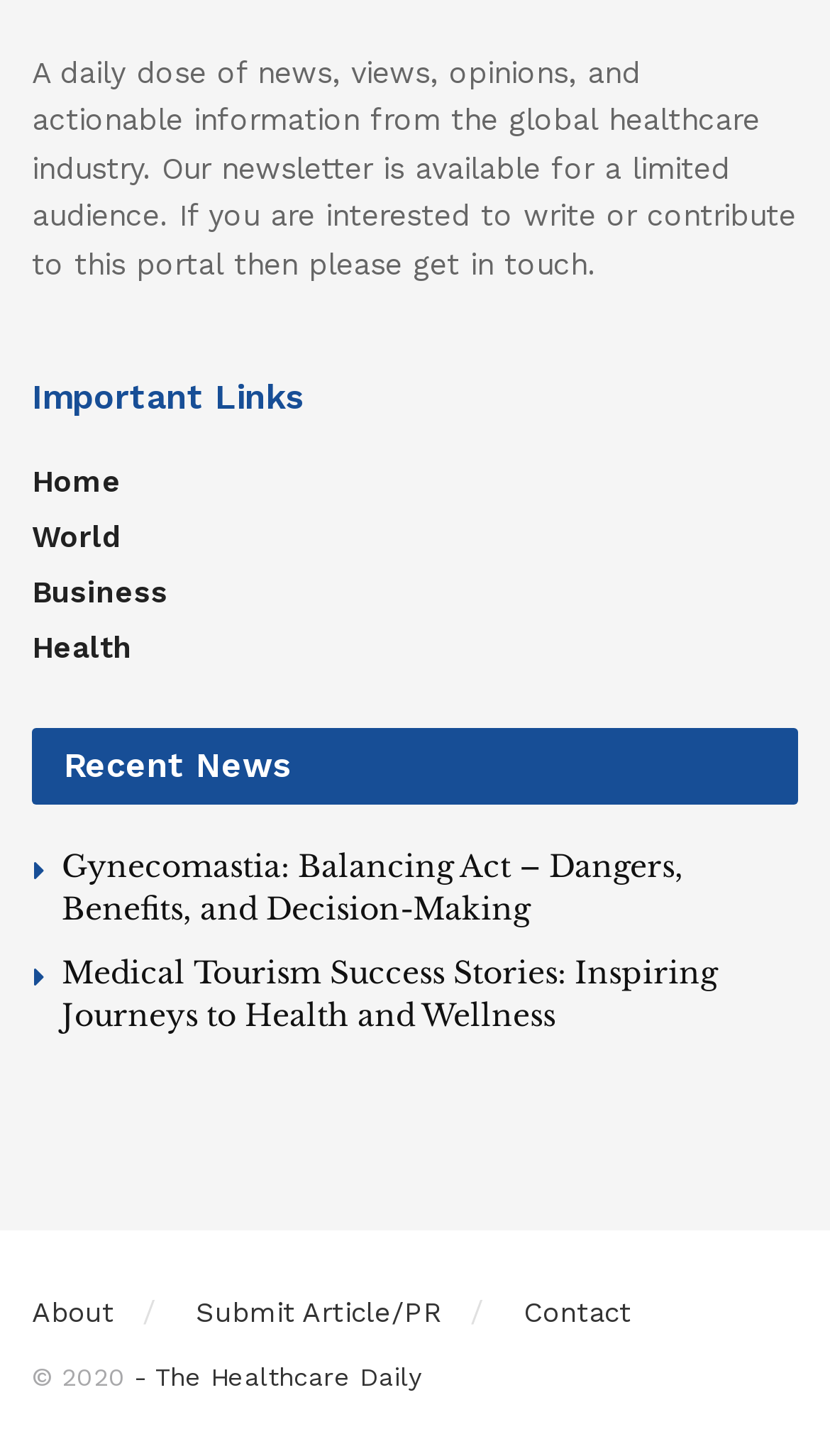How many articles are displayed on the page?
Refer to the screenshot and answer in one word or phrase.

2